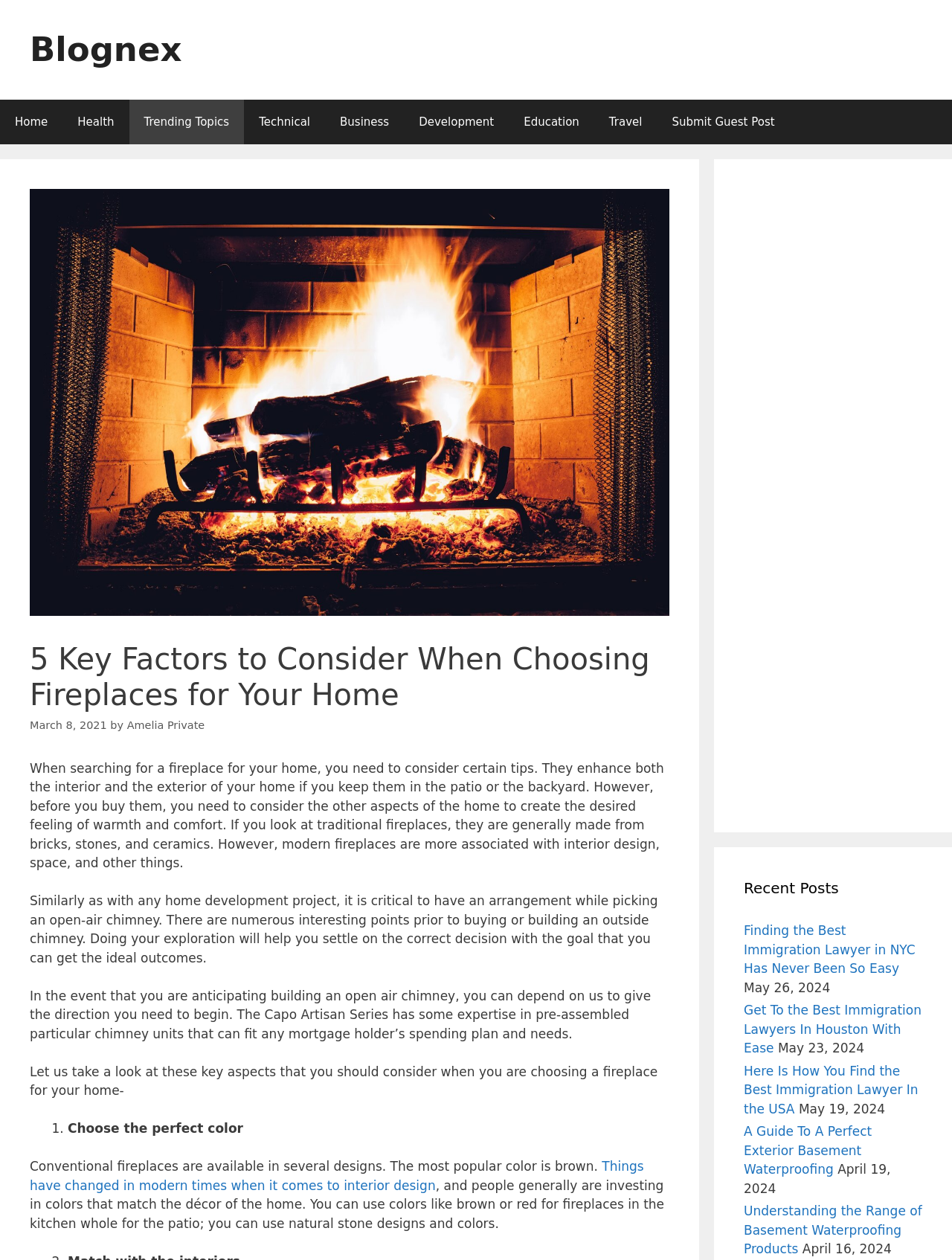Determine the bounding box coordinates of the region I should click to achieve the following instruction: "Click the 'Submit Guest Post' link". Ensure the bounding box coordinates are four float numbers between 0 and 1, i.e., [left, top, right, bottom].

[0.69, 0.079, 0.829, 0.115]